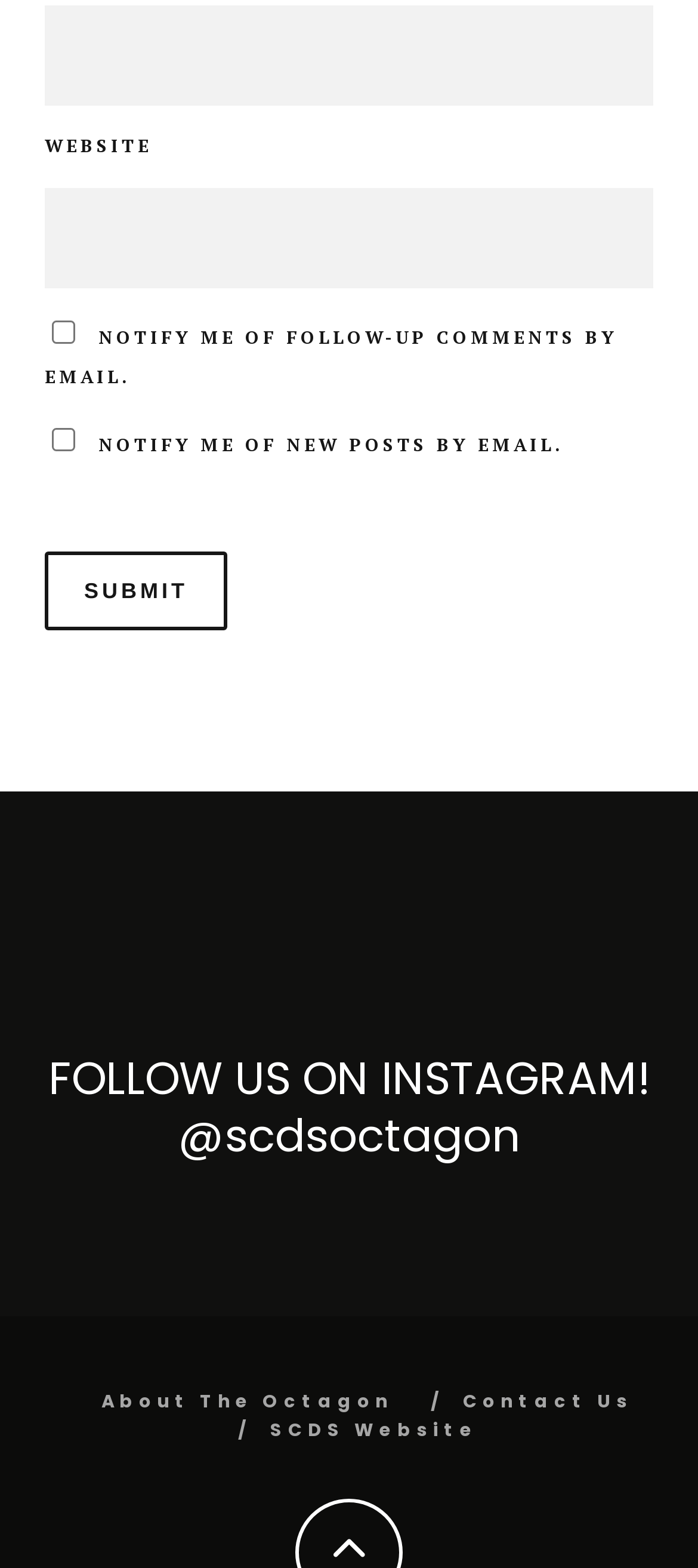Please provide the bounding box coordinates for the element that needs to be clicked to perform the following instruction: "Enter email address". The coordinates should be given as four float numbers between 0 and 1, i.e., [left, top, right, bottom].

[0.064, 0.003, 0.936, 0.067]